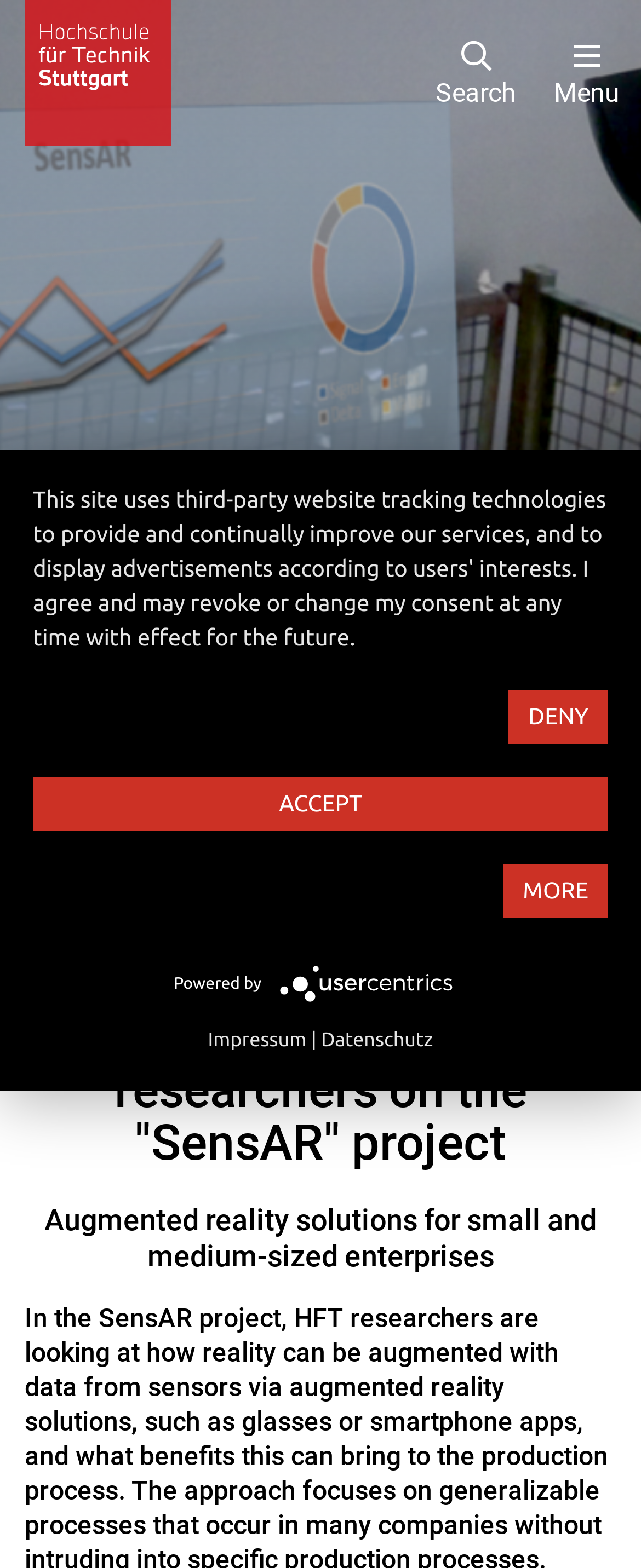Determine the bounding box coordinates of the target area to click to execute the following instruction: "Explore exterior home improvements."

None